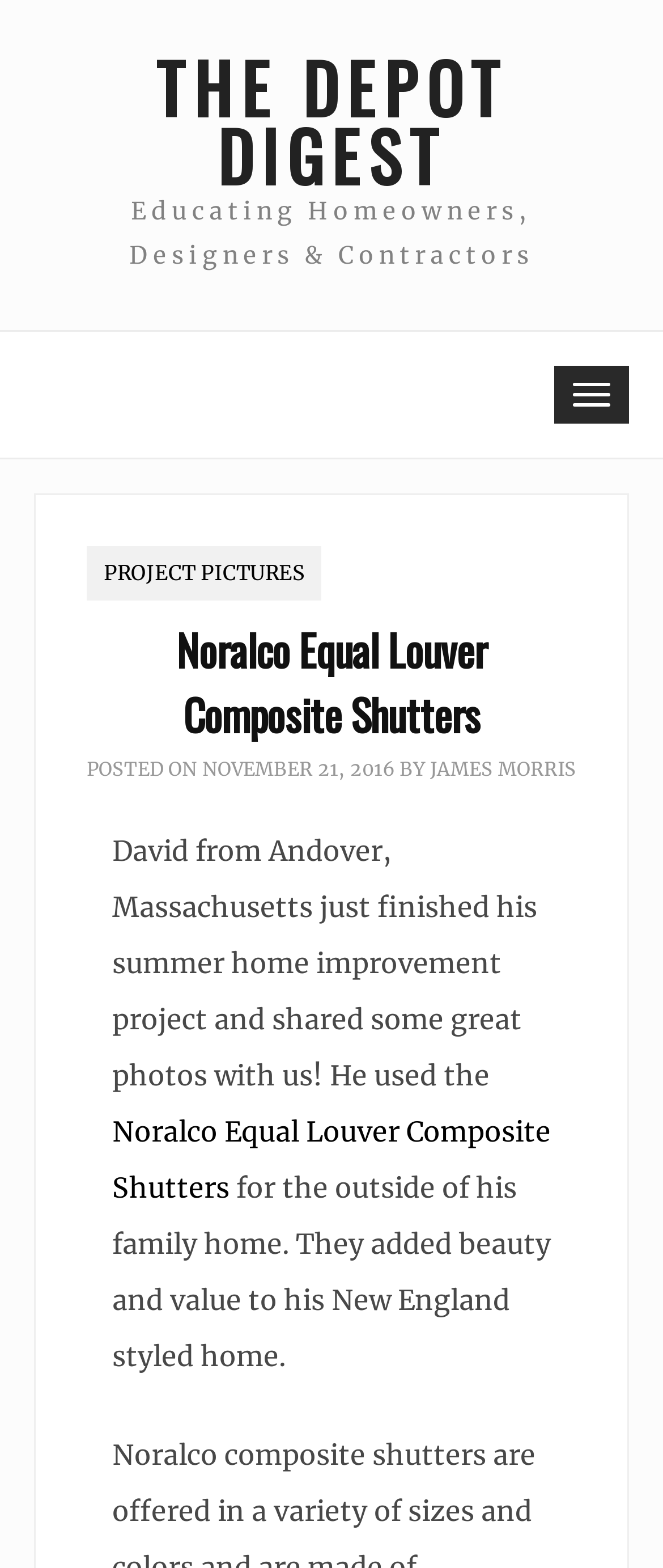Identify the bounding box of the UI element that matches this description: "Toggle navigation".

[0.836, 0.233, 0.949, 0.27]